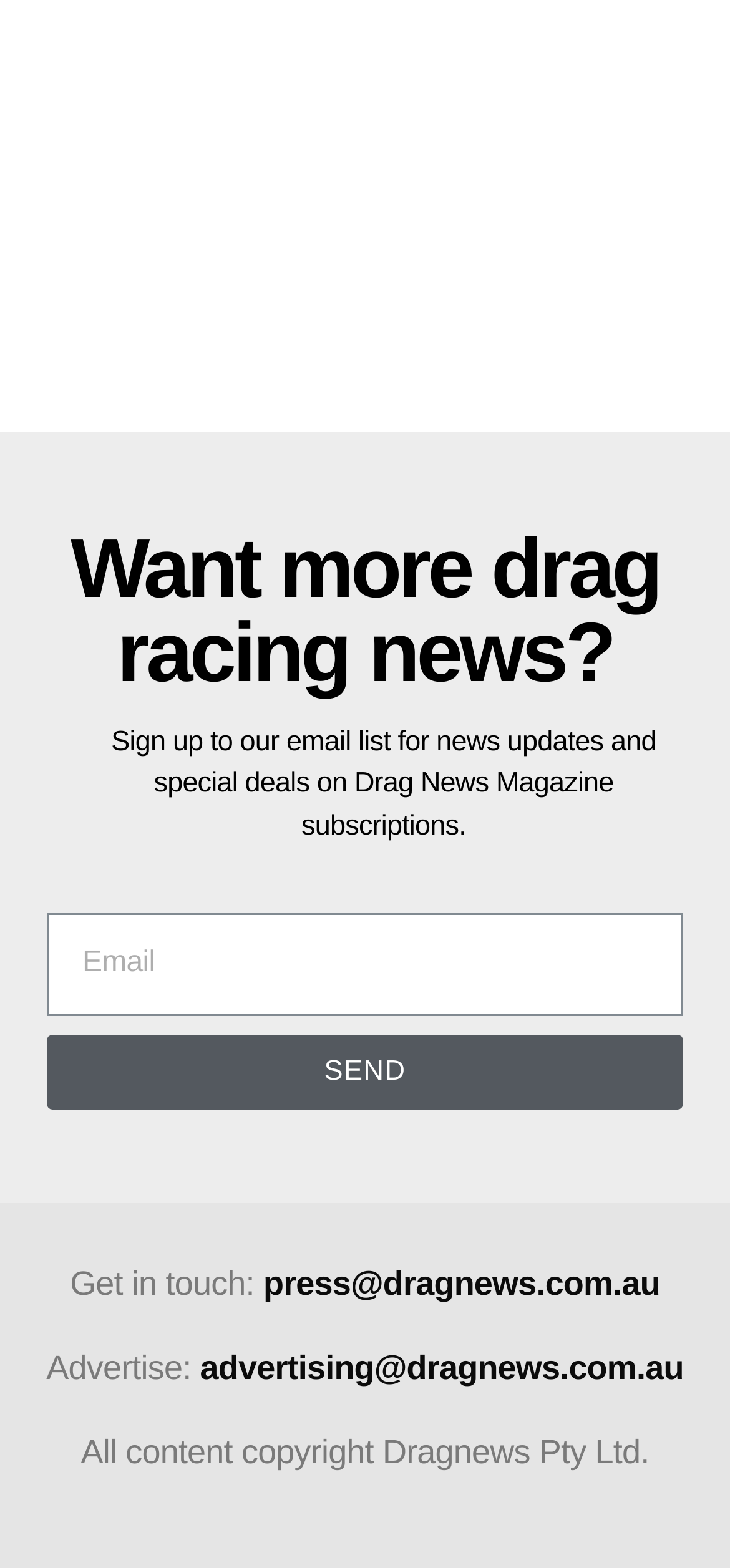How many contact email addresses are provided?
Examine the screenshot and reply with a single word or phrase.

2